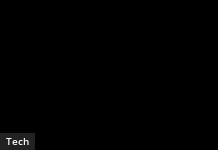What type of content is associated with the 'Tech' element?
Refer to the image and answer the question using a single word or phrase.

technology articles or topics